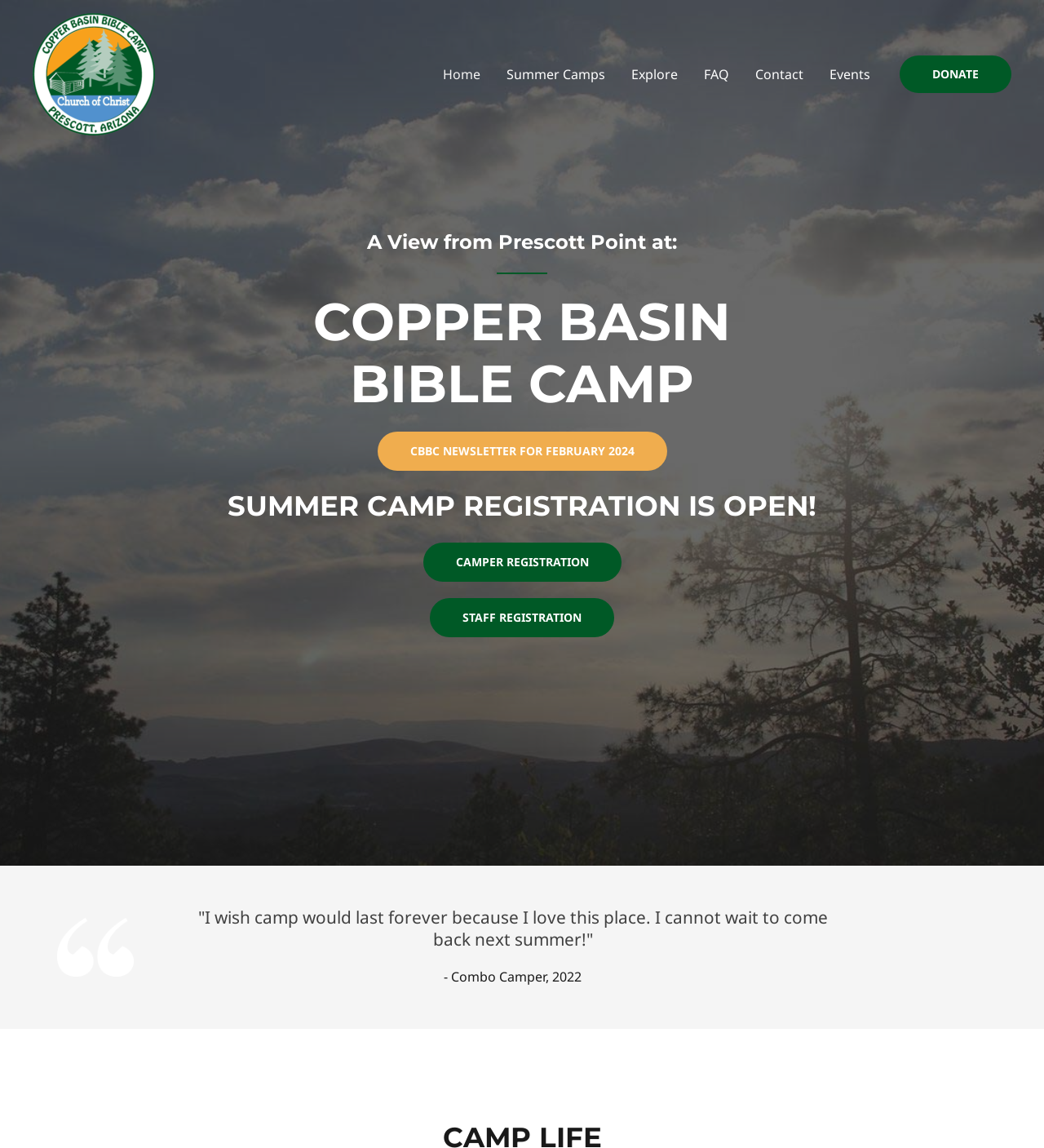Pinpoint the bounding box coordinates of the element you need to click to execute the following instruction: "Subscribe to English Saga by entering your email address". The bounding box should be represented by four float numbers between 0 and 1, in the format [left, top, right, bottom].

None